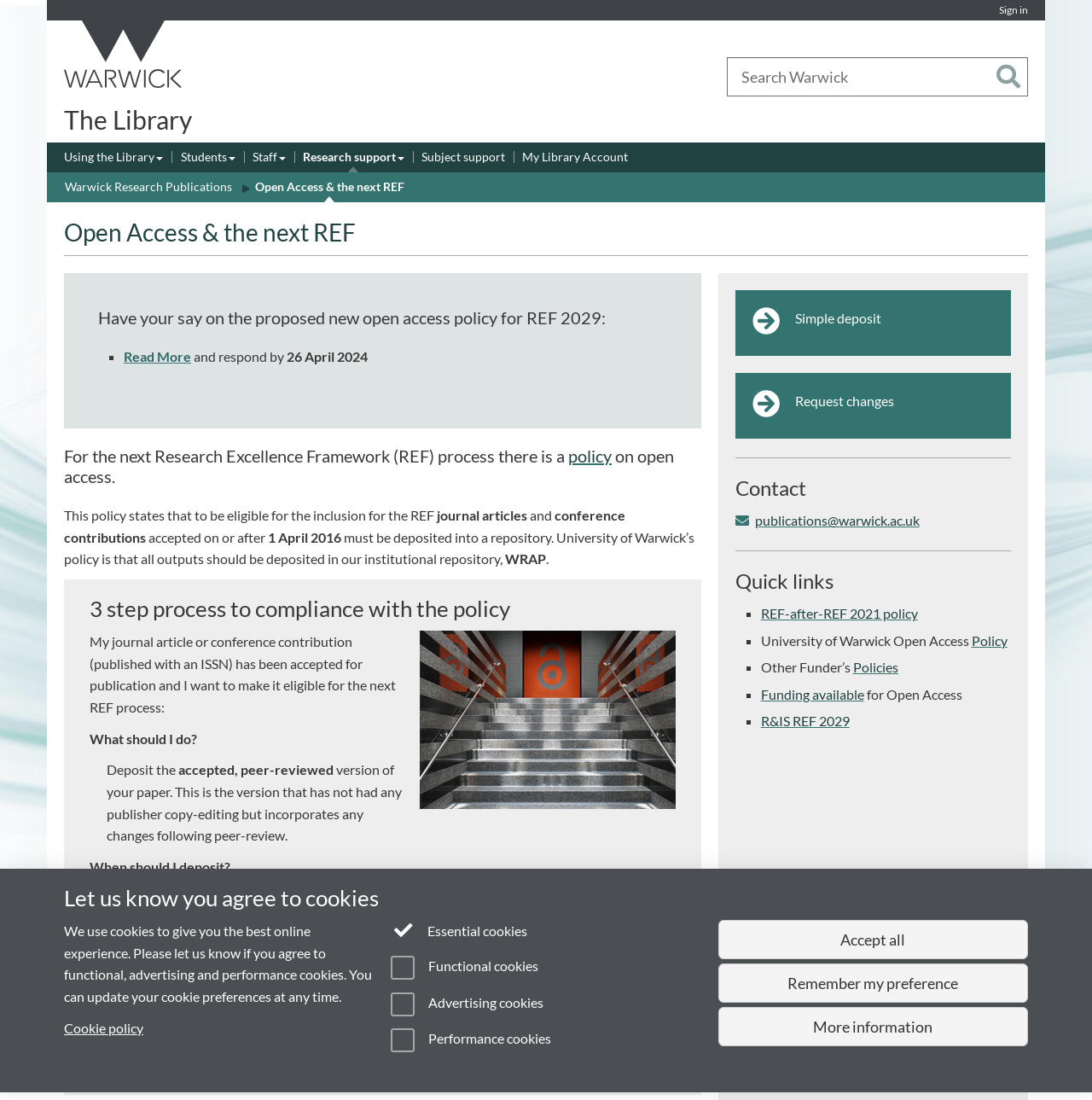Please identify the bounding box coordinates of the clickable region that I should interact with to perform the following instruction: "Deposit to our simple deposit form". The coordinates should be expressed as four float numbers between 0 and 1, i.e., [left, top, right, bottom].

[0.134, 0.866, 0.24, 0.881]